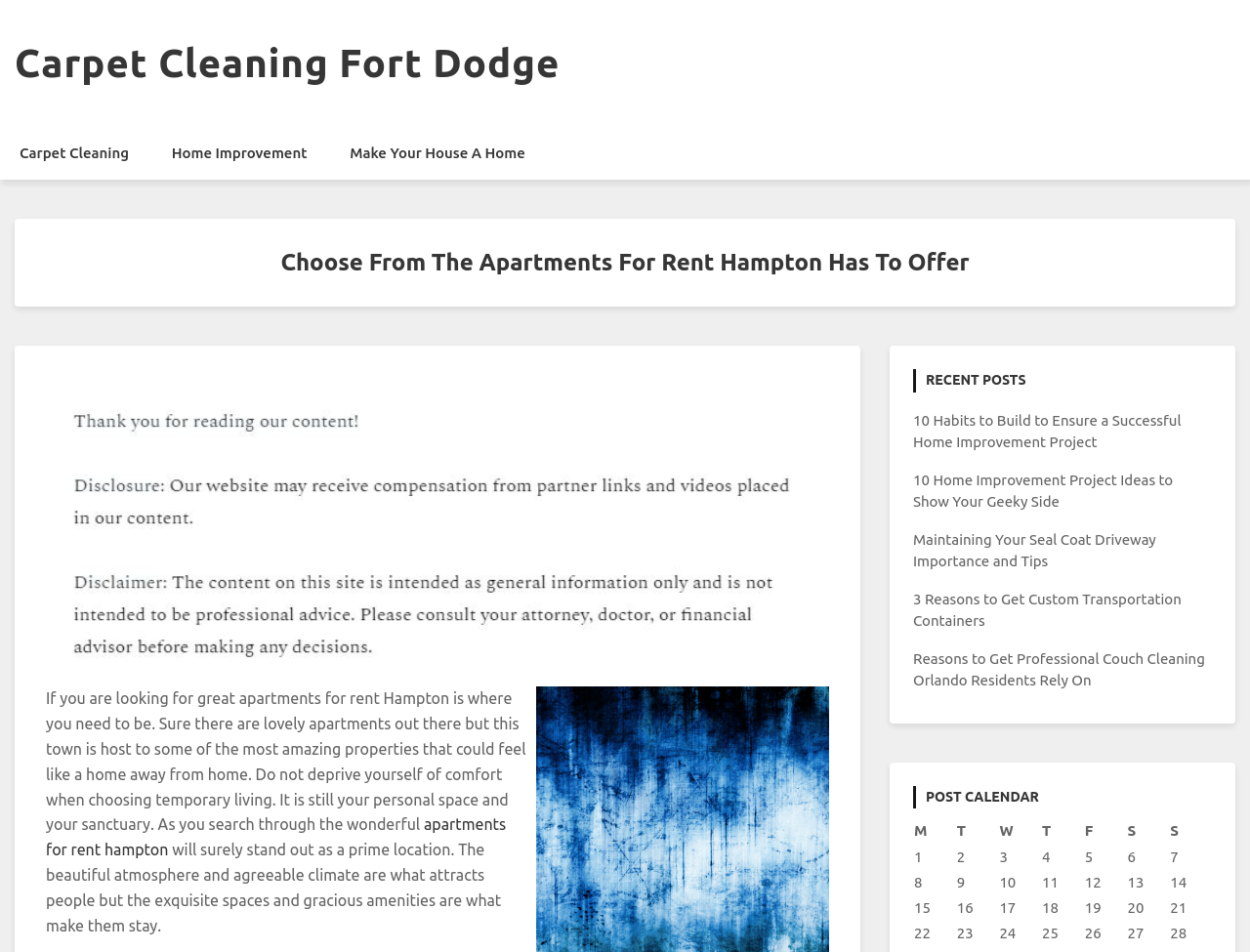Respond to the question below with a single word or phrase:
How many links are there in the 'RECENT POSTS' section?

6